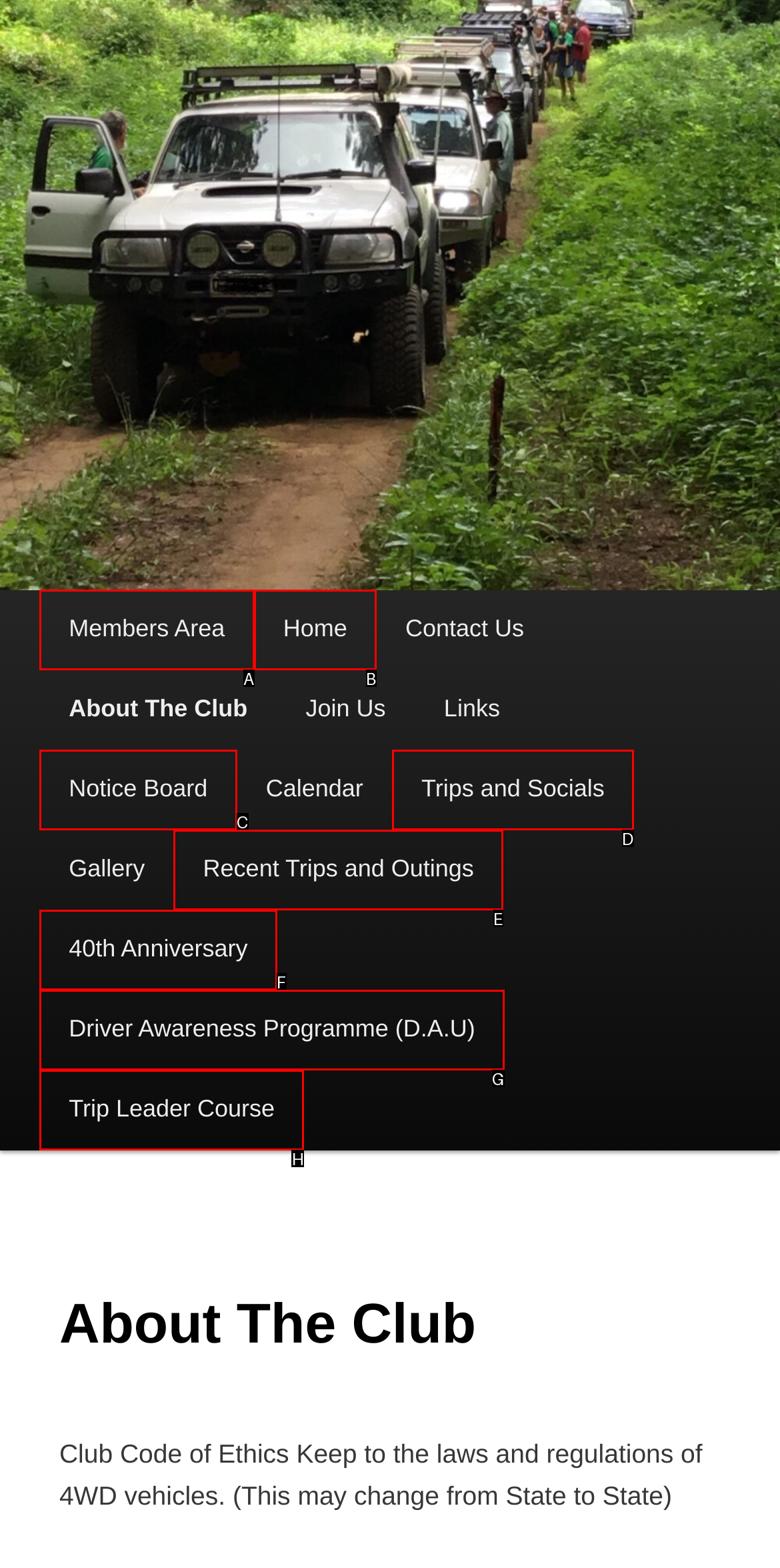Determine the HTML element that best aligns with the description: Driver Awareness Programme (D.A.U)
Answer with the appropriate letter from the listed options.

G